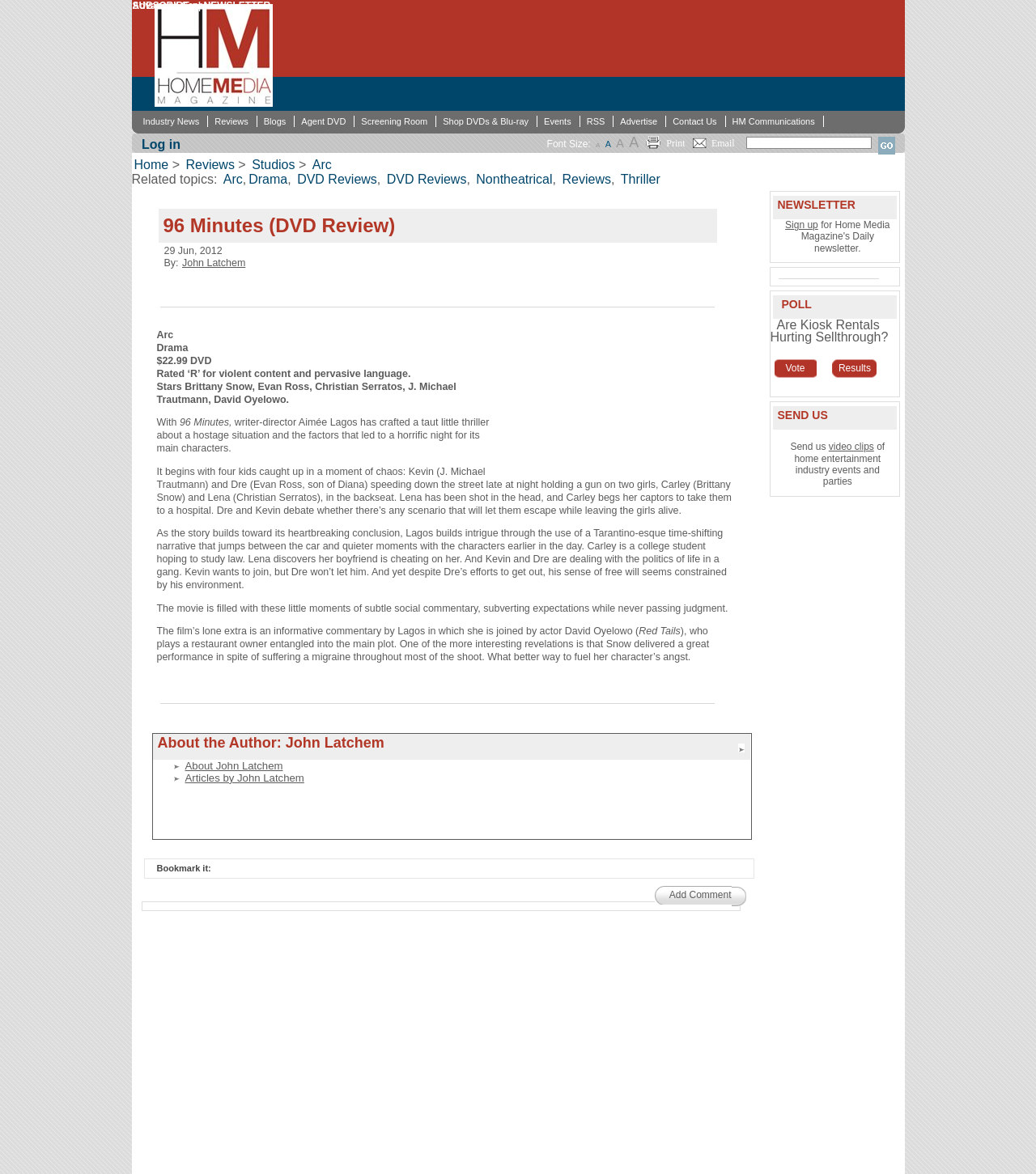Who is the writer-director of the movie?
We need a detailed and meticulous answer to the question.

The answer can be found in the text 'With '96 Minutes,' writer-director Aimée Lagos has crafted a taut little thriller...' which is located in the middle of the webpage, indicating that the writer-director of the movie is Aimée Lagos.